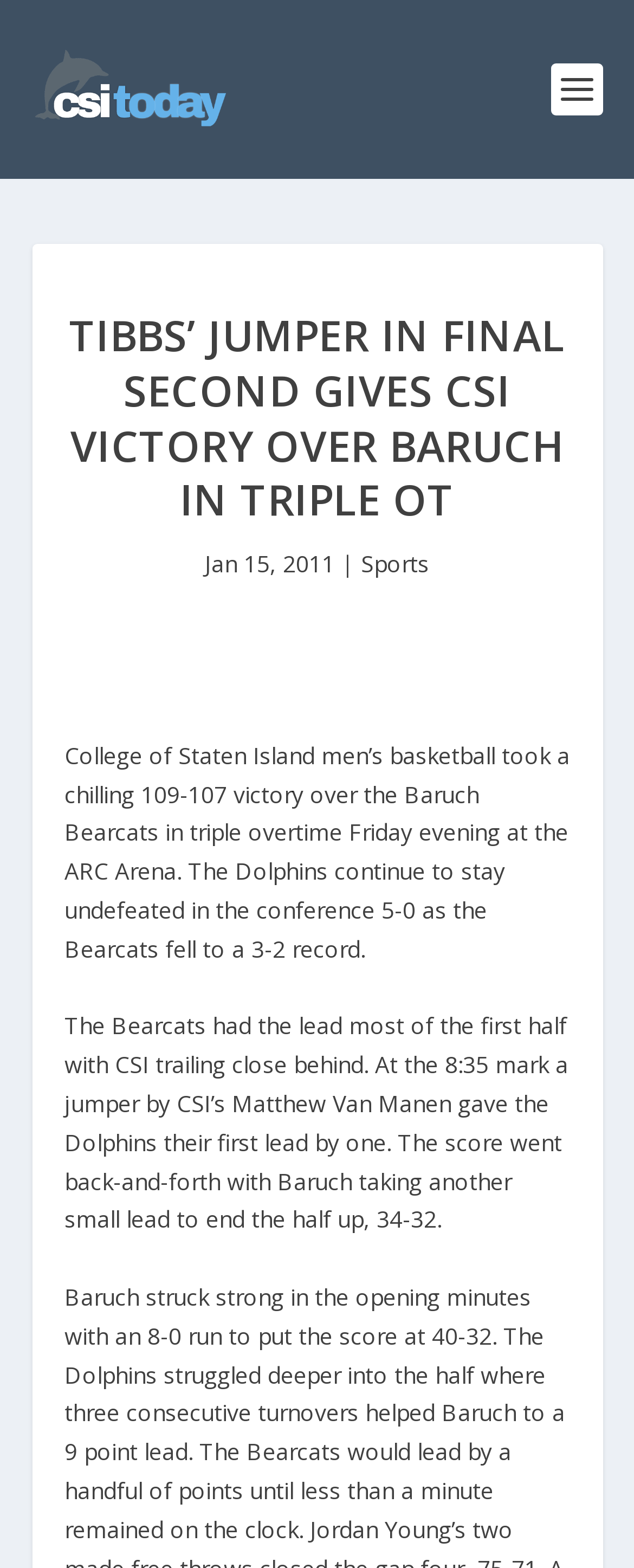Describe the webpage in detail, including text, images, and layout.

The webpage is about a college basketball game between the College of Staten Island (CSI) and Baruch Bearcats. At the top, there is a logo and a link to "CSI Today" on the top left corner. Below the logo, there is a heading that reads "TIBBS’ JUMPER IN FINAL SECOND GIVES CSI VICTORY OVER BARUCH IN TRIPLE OT". 

To the right of the heading, there is a date "Jan 15, 2011" followed by a vertical line and a link to "Sports". 

The main content of the webpage is a news article that describes the game. The article is divided into three paragraphs. The first paragraph explains that CSI won the game 109-107 in triple overtime, remaining undefeated in the conference. 

The second paragraph is separated from the first by a small gap and describes the first half of the game, where the Bearcats led most of the time but CSI took the lead briefly before the half ended with Baruch up 34-32. 

The third paragraph is not fully described in the accessibility tree, but it likely continues the game description. There are small gaps between the paragraphs, indicated by non-breaking spaces.